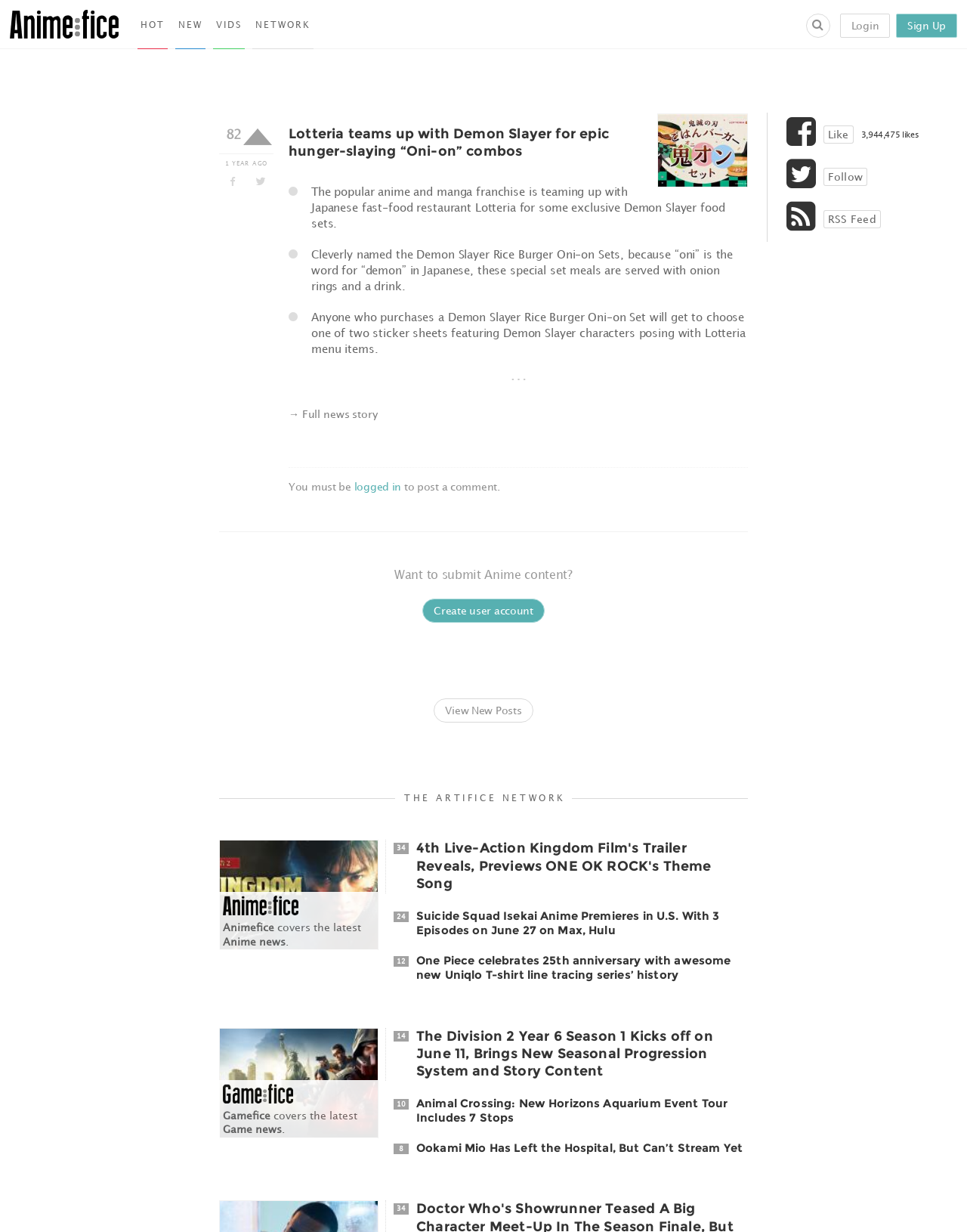Can you pinpoint the bounding box coordinates for the clickable element required for this instruction: "Read the full news story"? The coordinates should be four float numbers between 0 and 1, i.e., [left, top, right, bottom].

[0.298, 0.331, 0.39, 0.341]